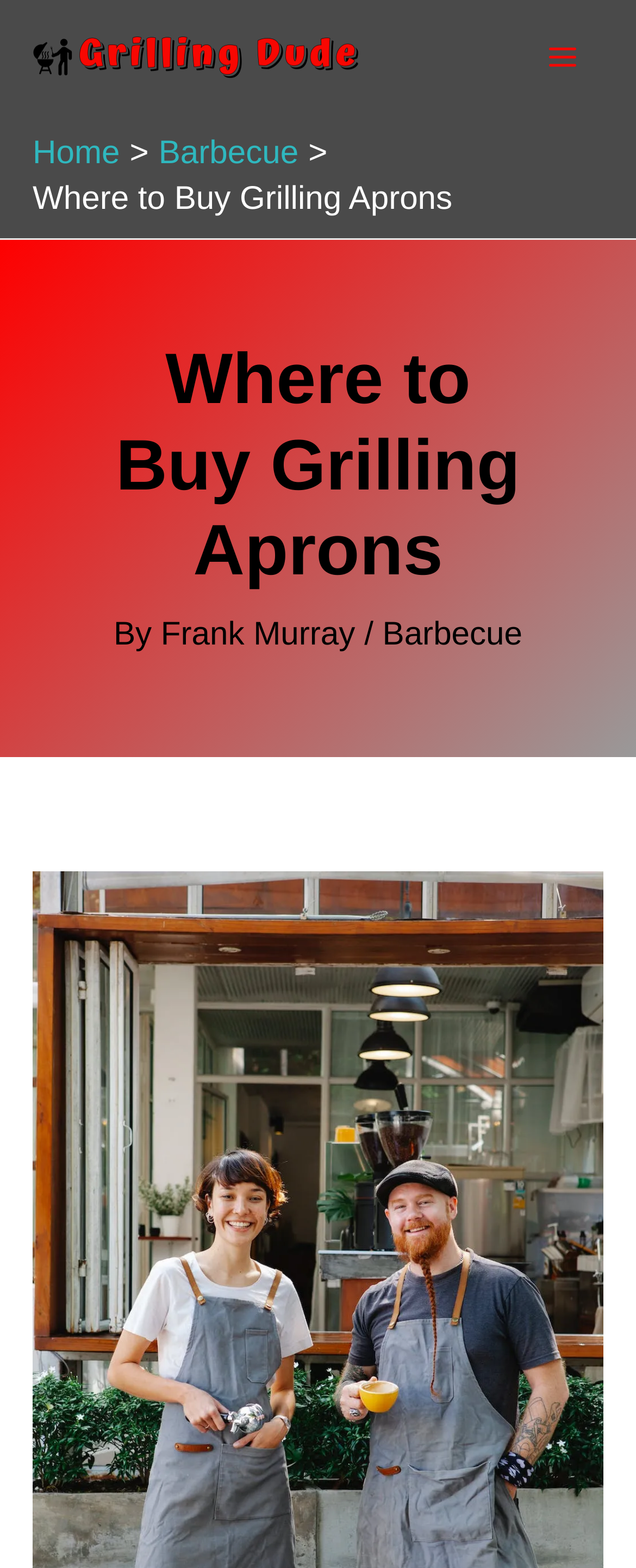Provide a one-word or brief phrase answer to the question:
What is the logo of the website?

Grilling Dude